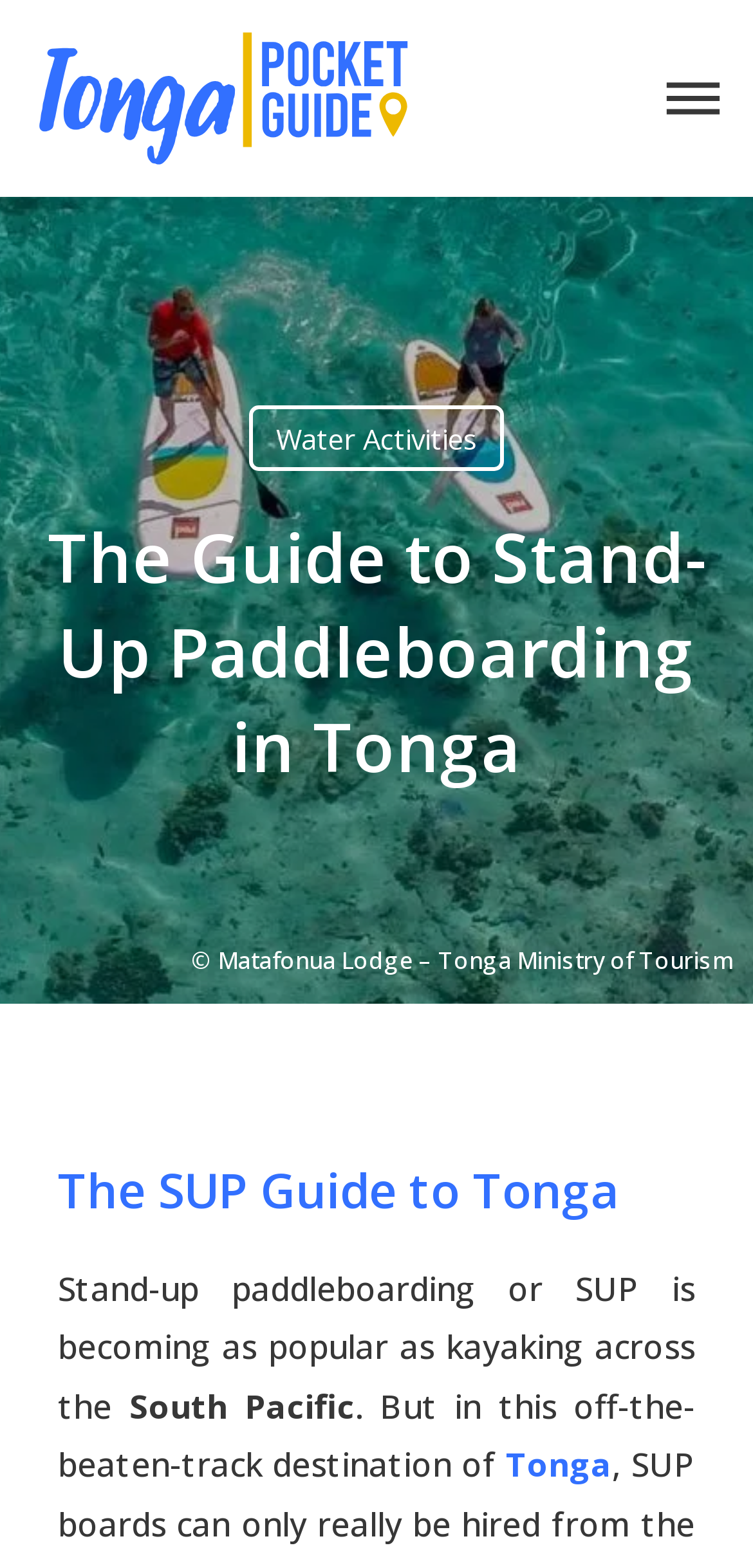Please determine the bounding box coordinates of the element to click on in order to accomplish the following task: "Learn about Tonga". Ensure the coordinates are four float numbers ranging from 0 to 1, i.e., [left, top, right, bottom].

[0.672, 0.92, 0.813, 0.948]